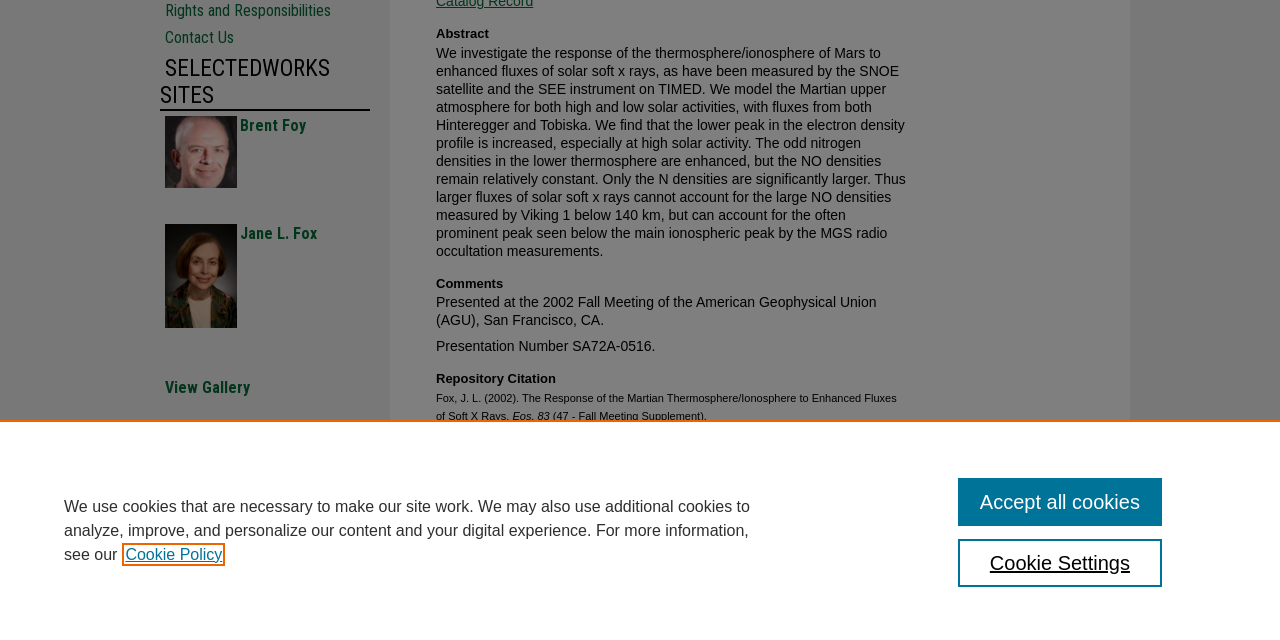Based on the element description Cookie Settings, identify the bounding box coordinates for the UI element. The coordinates should be in the format (top-left x, top-left y, bottom-right x, bottom-right y) and within the 0 to 1 range.

[0.748, 0.842, 0.908, 0.917]